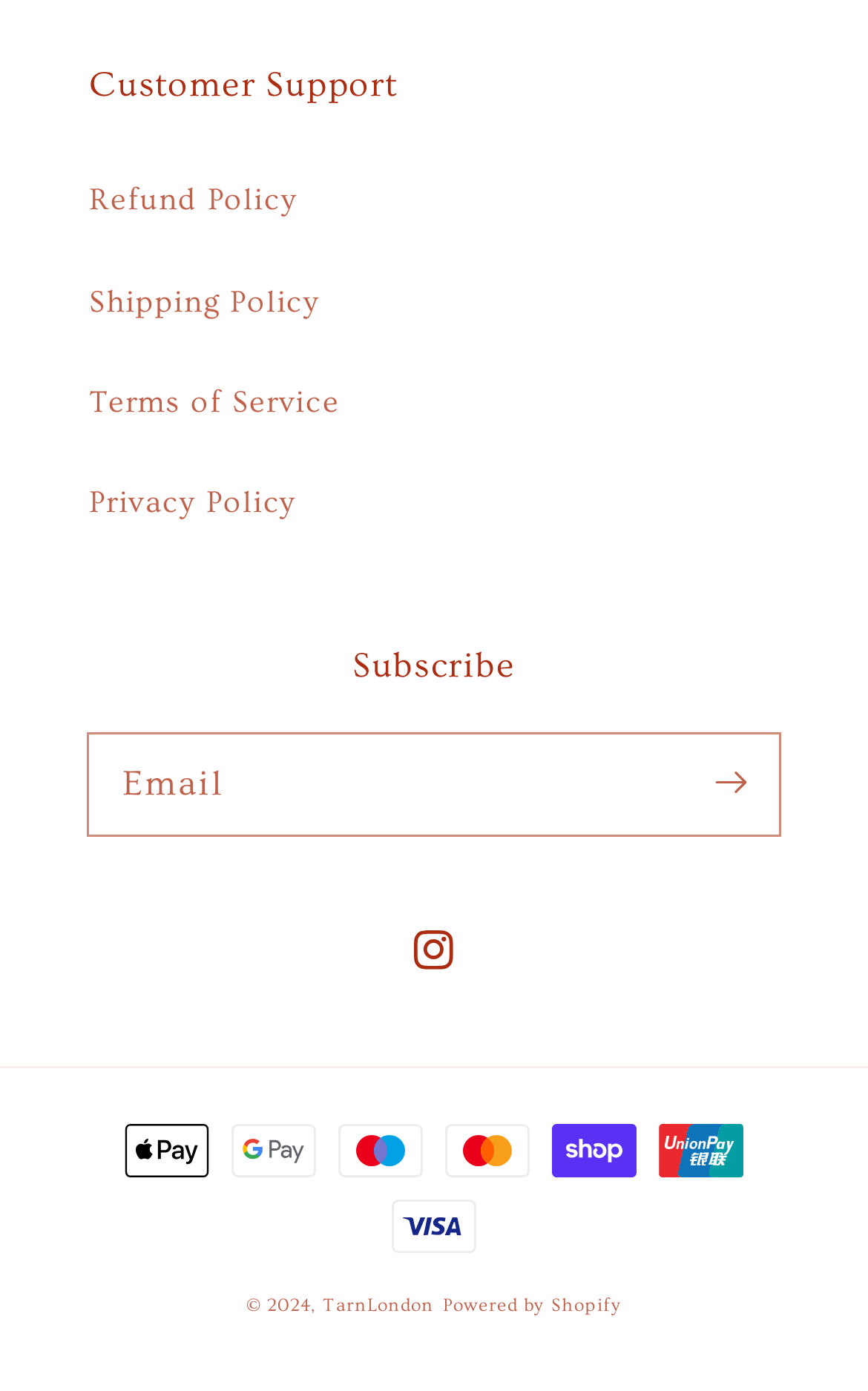Please determine the bounding box coordinates of the element's region to click in order to carry out the following instruction: "Click on Refund Policy". The coordinates should be four float numbers between 0 and 1, i.e., [left, top, right, bottom].

[0.103, 0.109, 0.897, 0.182]